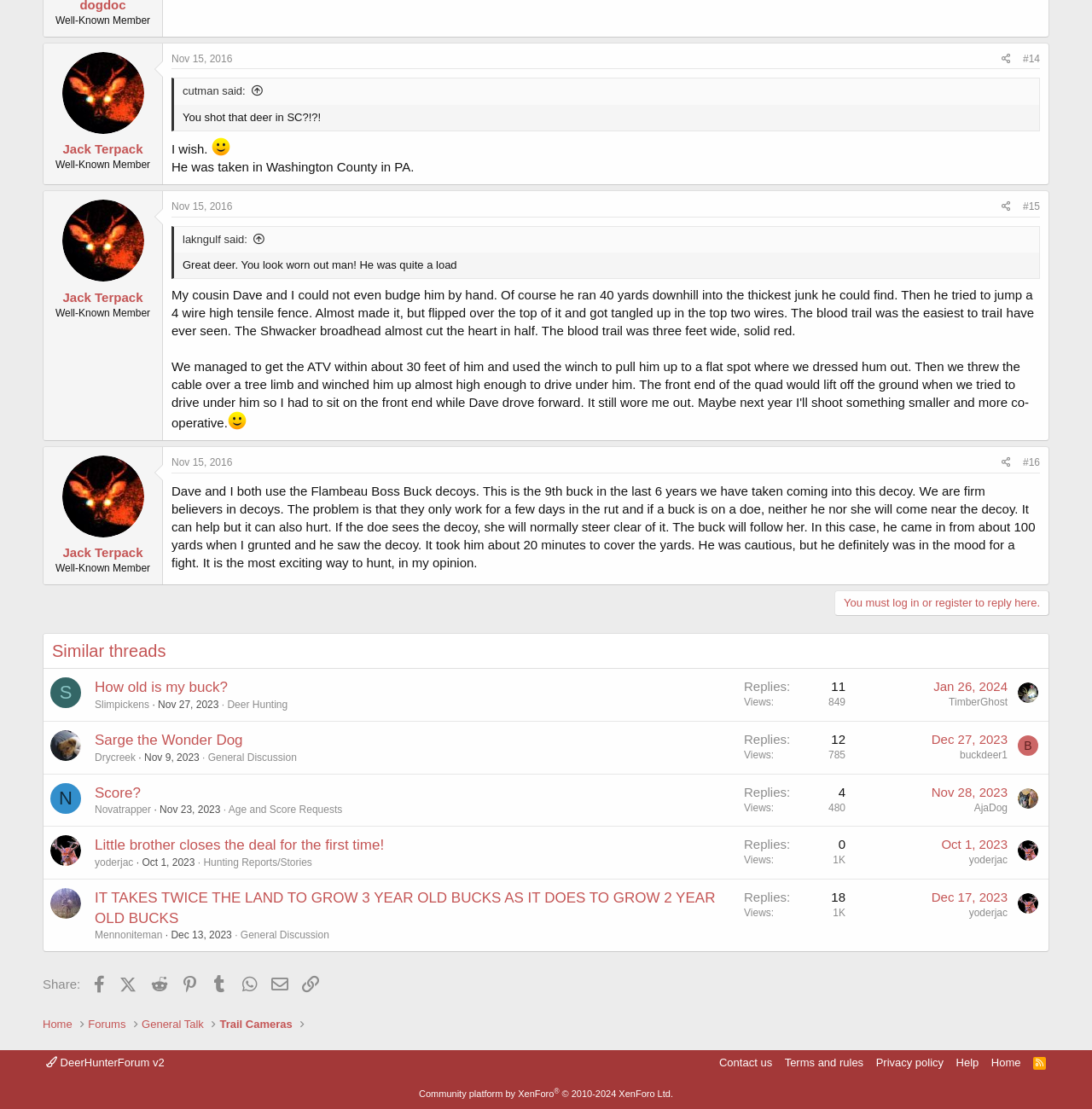Use a single word or phrase to respond to the question:
What is the username of the person who started the conversation?

Jack Terpack